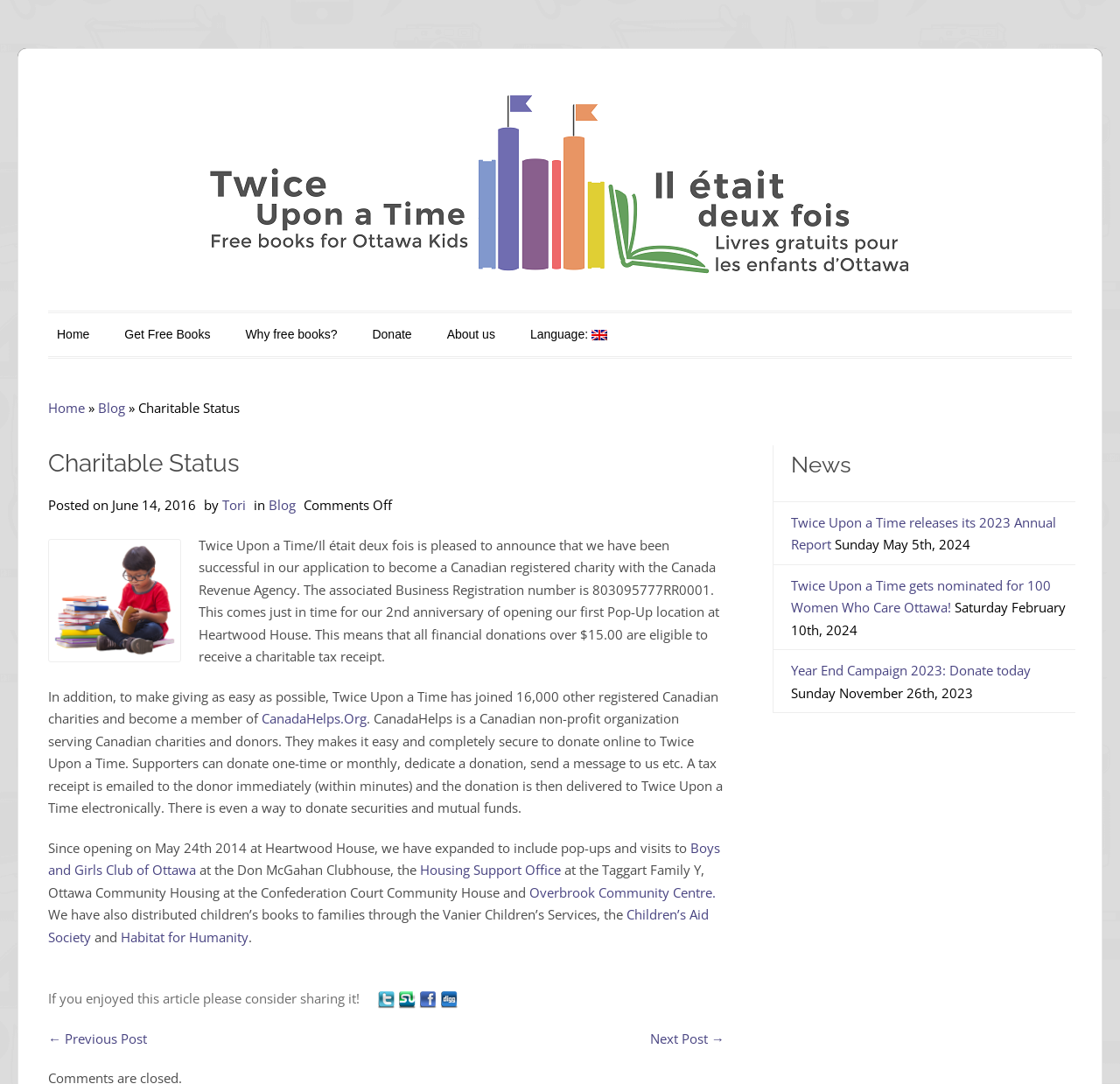Determine the bounding box for the UI element as described: "Why free books?". The coordinates should be represented as four float numbers between 0 and 1, formatted as [left, top, right, bottom].

[0.211, 0.295, 0.309, 0.323]